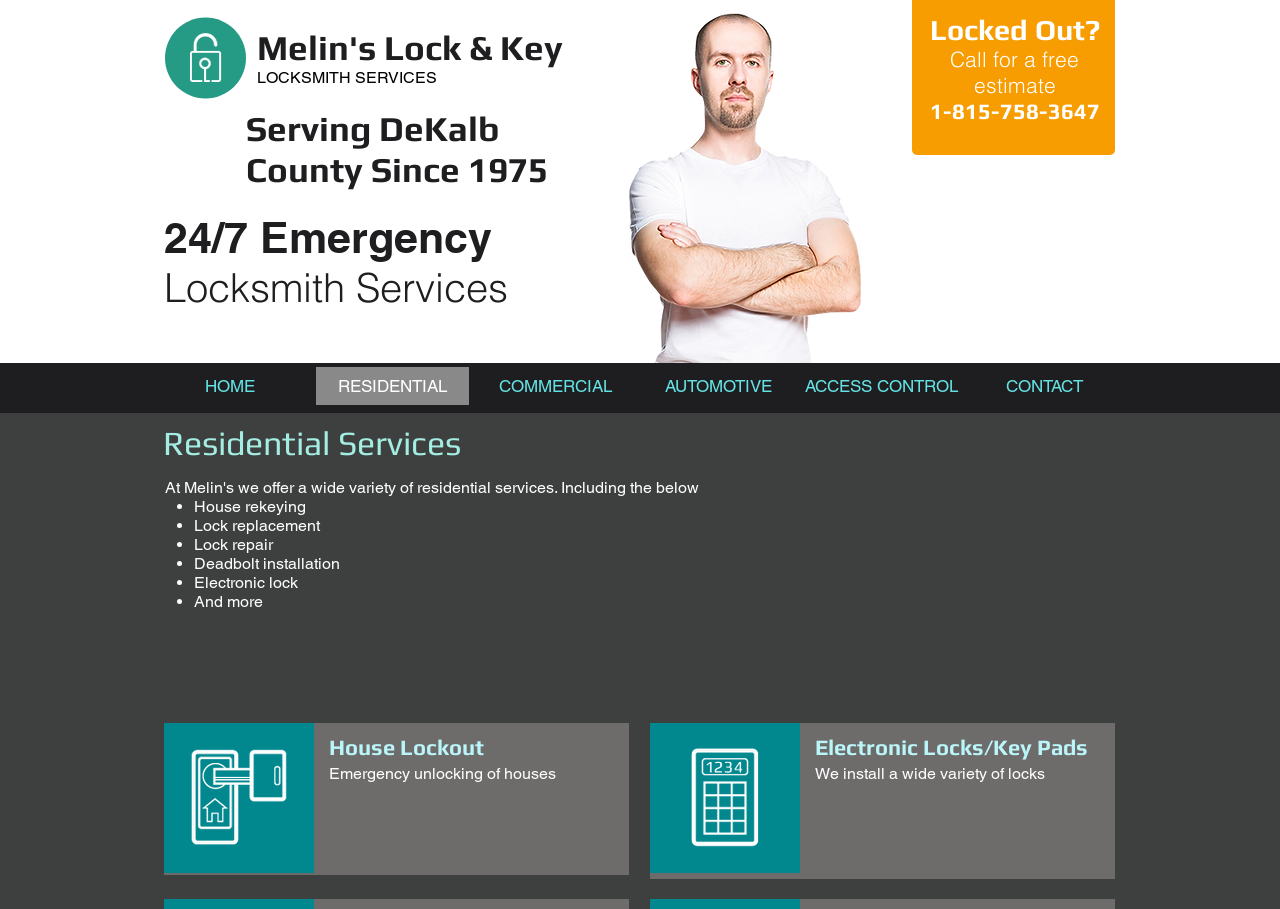Carefully examine the image and provide an in-depth answer to the question: What is the emergency service offered?

I found the emergency service by looking at the heading element '24/7 Emergency' which is located above the 'Locksmith Services' heading.